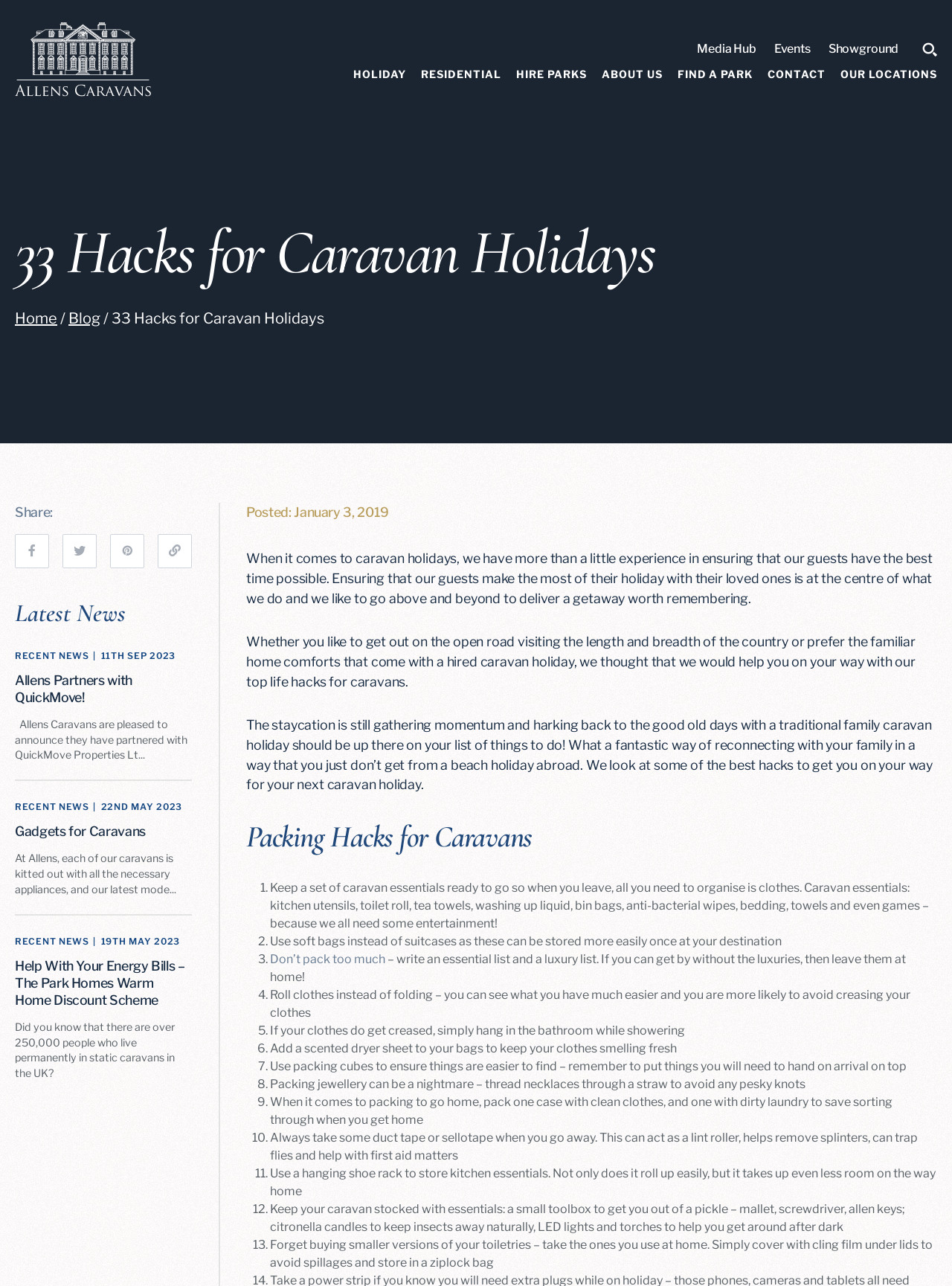Please identify the bounding box coordinates of the region to click in order to complete the task: "Visit 'Events'". The coordinates must be four float numbers between 0 and 1, specified as [left, top, right, bottom].

[0.813, 0.032, 0.851, 0.043]